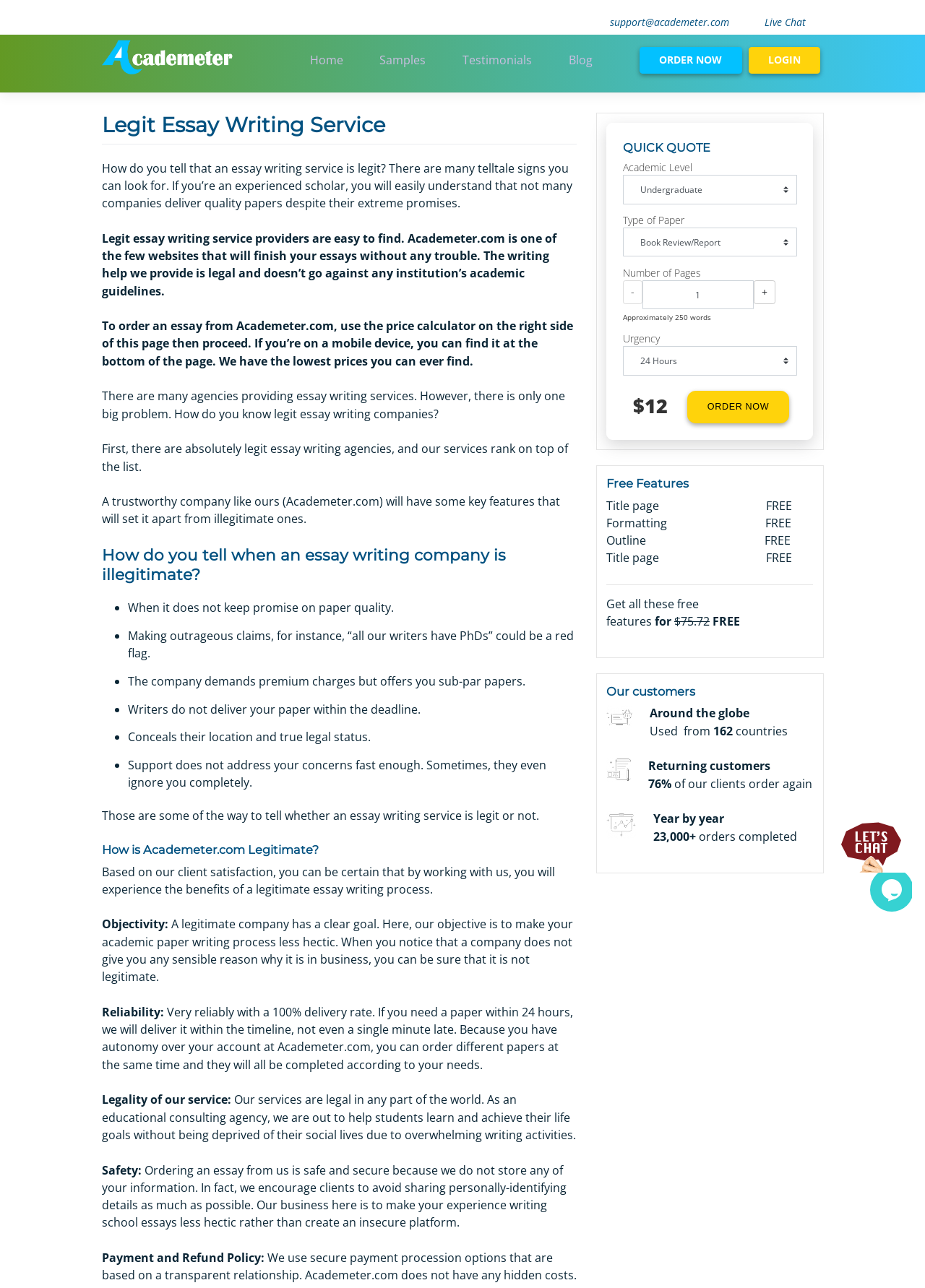Please specify the bounding box coordinates of the clickable region to carry out the following instruction: "Get a quick quote". The coordinates should be four float numbers between 0 and 1, in the format [left, top, right, bottom].

[0.748, 0.12, 0.957, 0.134]